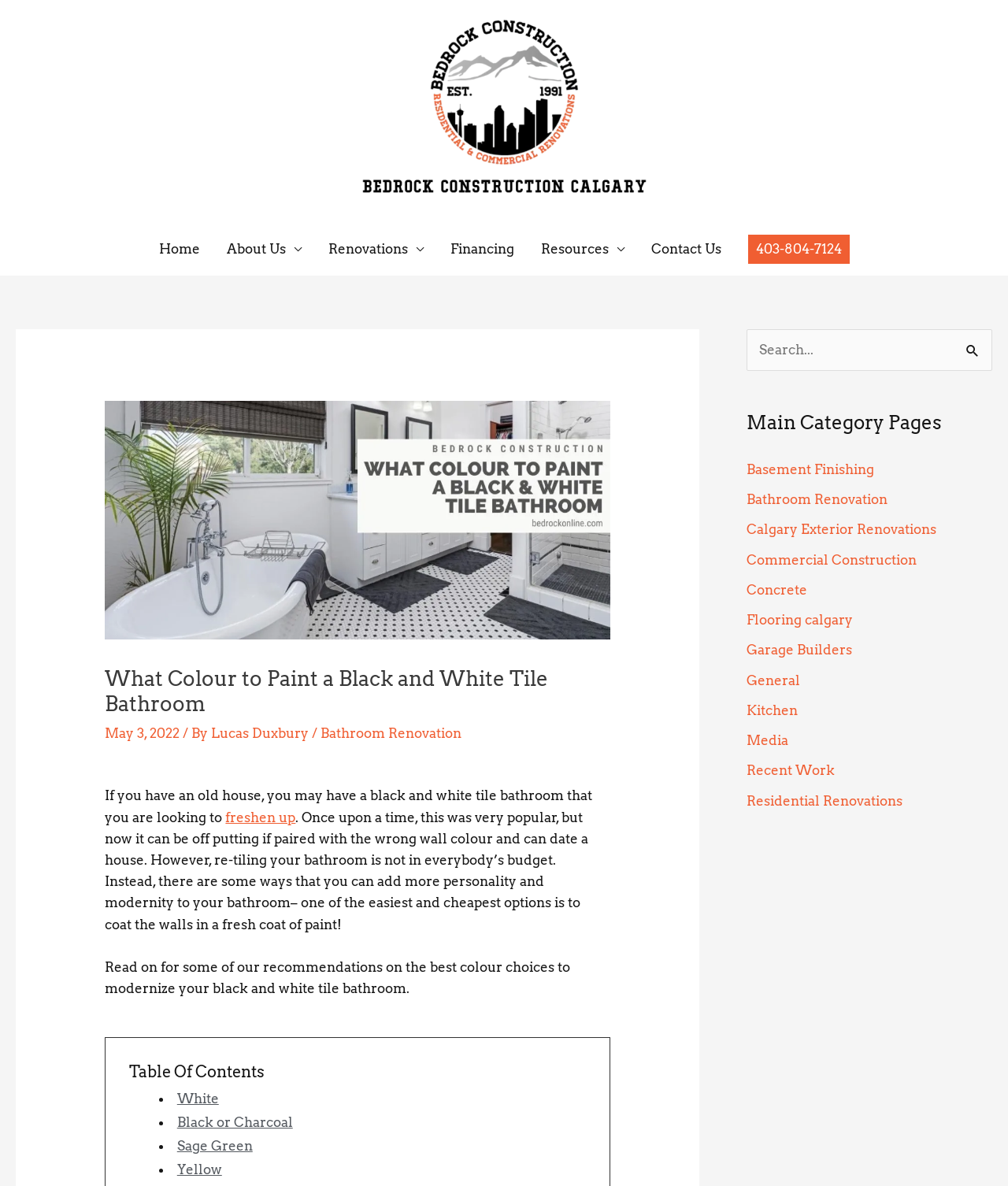Identify the bounding box coordinates of the specific part of the webpage to click to complete this instruction: "Read the article about double-glazed windows".

None